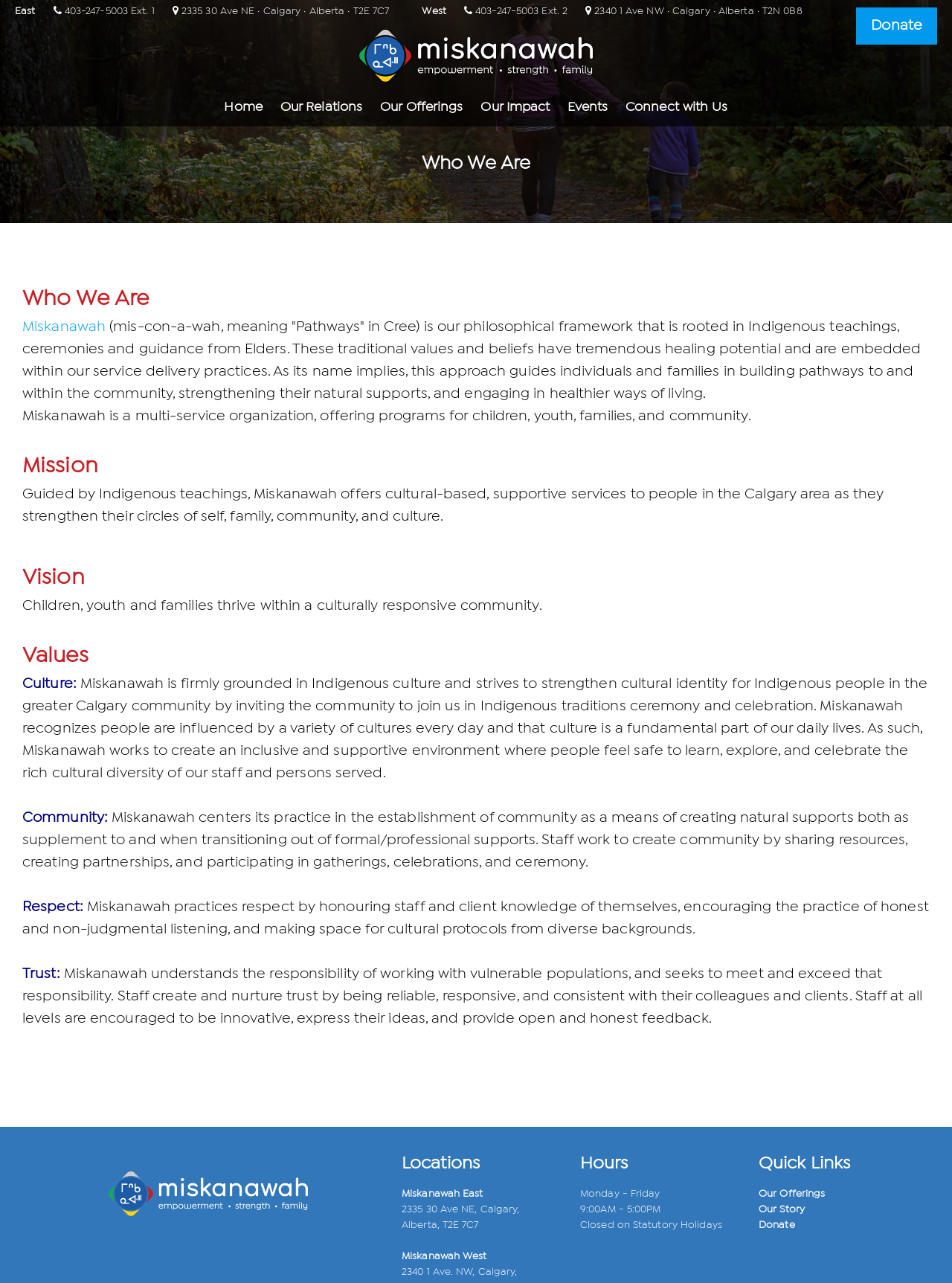Please provide a brief answer to the following inquiry using a single word or phrase:
What is the meaning of Miskanawah?

Pathways in Cree